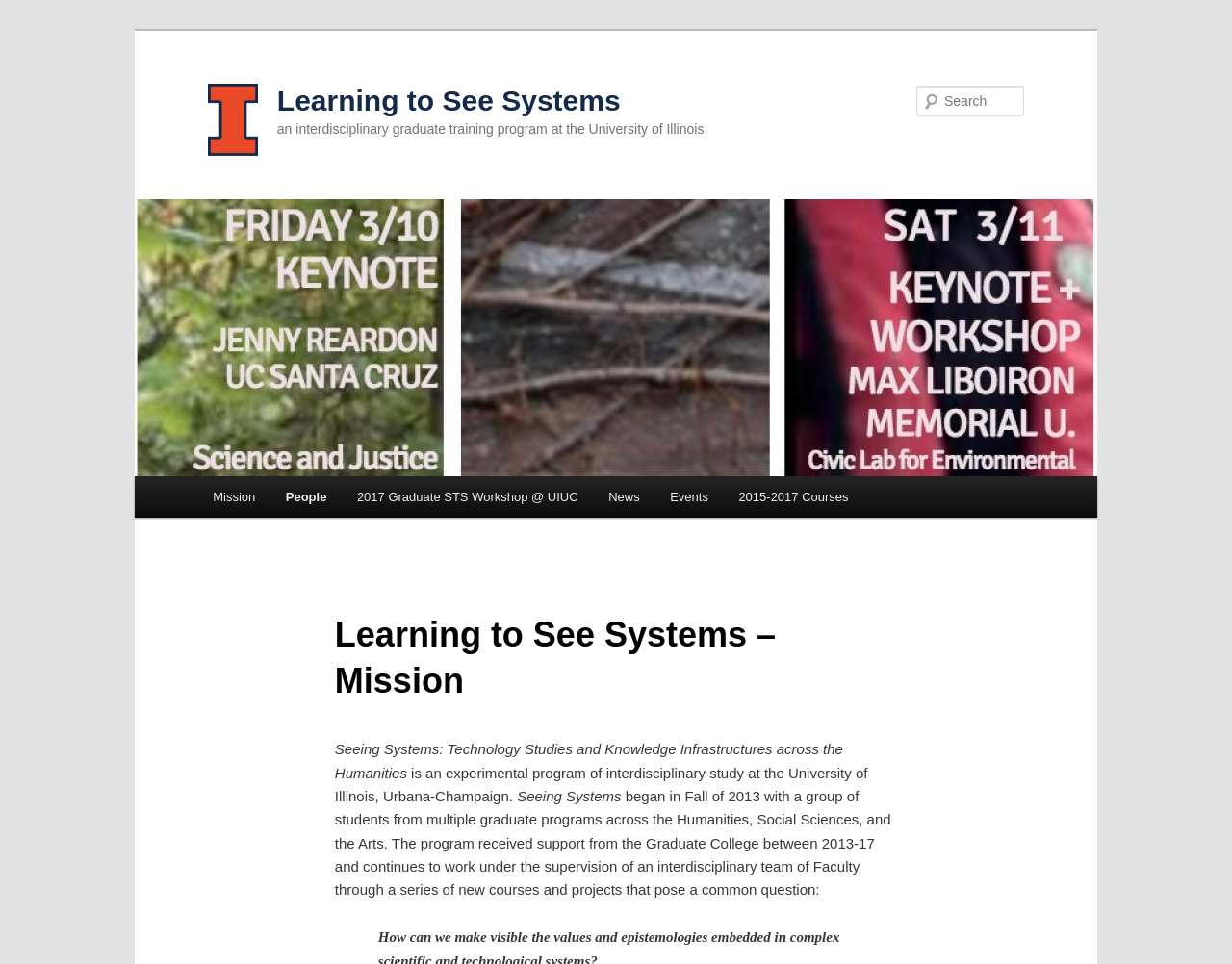Please find the bounding box coordinates of the element that you should click to achieve the following instruction: "View 2017 Graduate STS Workshop @ UIUC". The coordinates should be presented as four float numbers between 0 and 1: [left, top, right, bottom].

[0.277, 0.494, 0.482, 0.537]